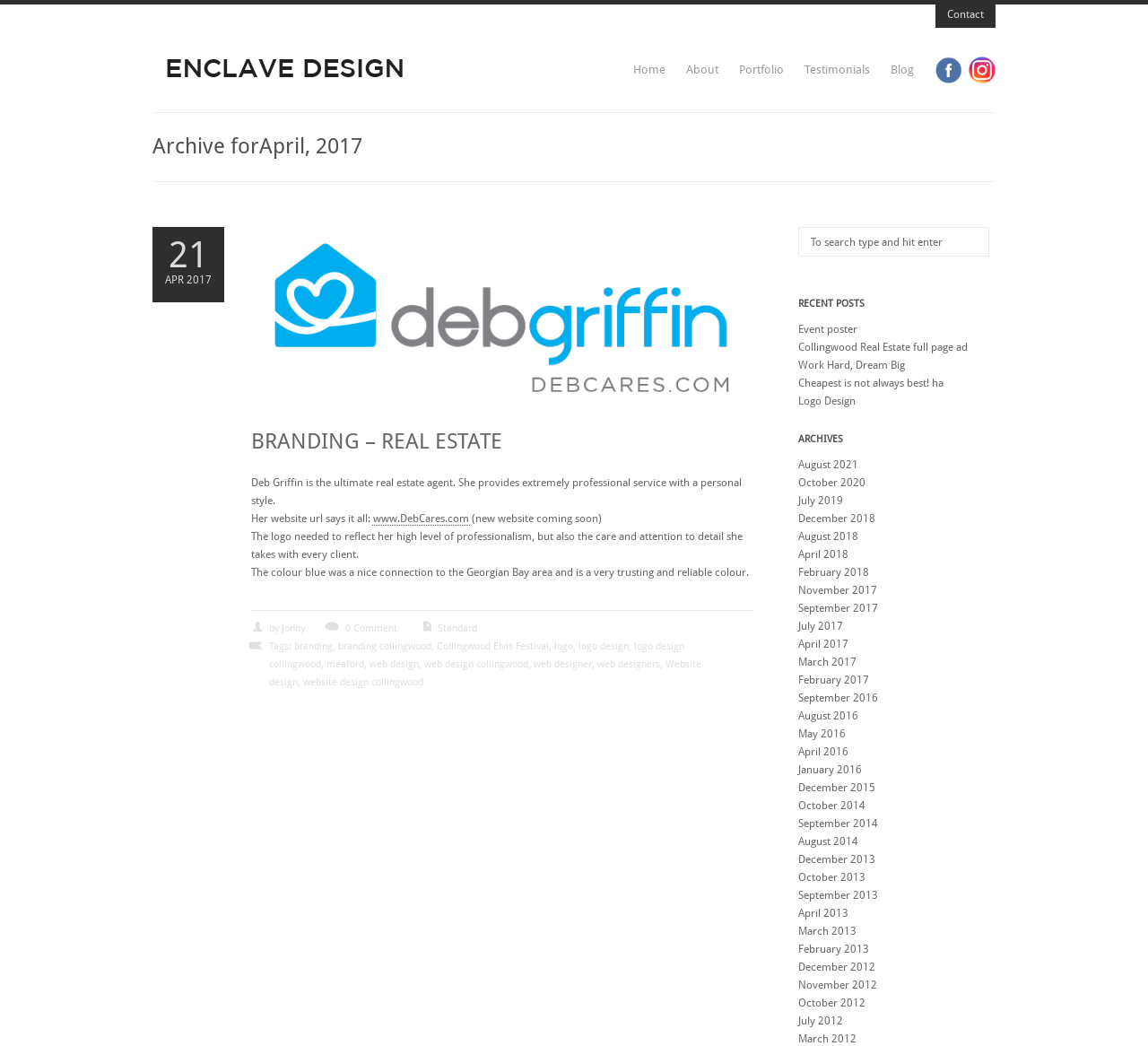Find the bounding box coordinates of the clickable area that will achieve the following instruction: "Check 'Dividend Reports And Estimates'".

None